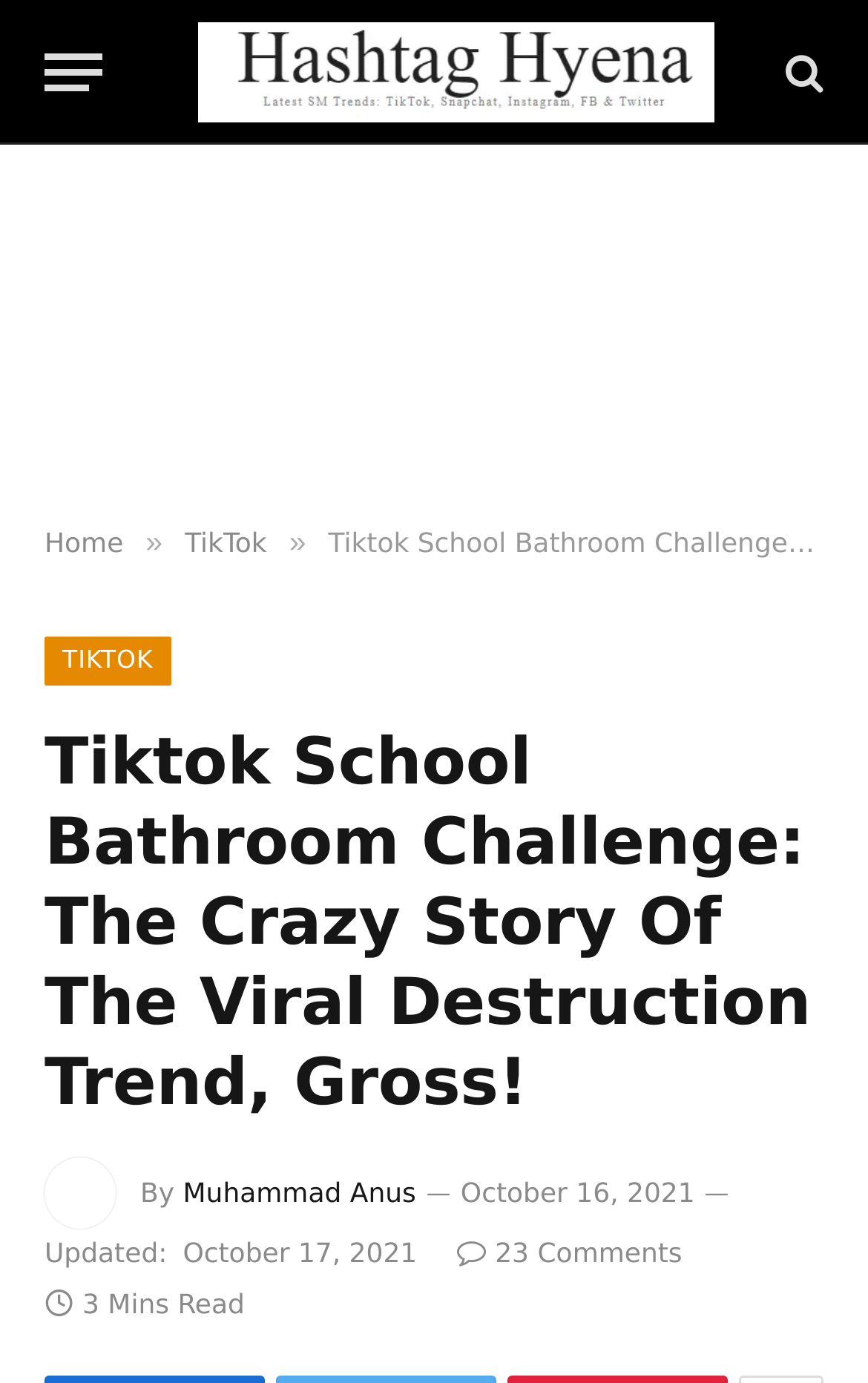Generate a comprehensive description of the webpage.

The webpage appears to be an article about the "Tiktok School Bathroom Challenge" trend. At the top left corner, there is a menu button labeled "Menu". Next to it, there is a link to "Hashtag Hyena" with an accompanying image. On the top right corner, there is a link with a search icon. Below the menu button, there are links to "Home" and "TikTok", separated by a "»" symbol.

The main title of the article, "Tiktok School Bathroom Challenge: The Crazy Story Of The Viral Destruction Trend, Gross!", is prominently displayed in the middle of the page. Below the title, there is an image of the author, Muhammad Anus, with a byline and a link to the author's name. The article's publication date, October 16, 2021, and update date, October 17, 2021, are displayed on the right side of the author's information.

At the bottom of the page, there is a link to 23 comments, represented by a speech bubble icon, and a label indicating that the article takes 3 minutes to read. Overall, the webpage has a simple layout with a focus on the article's title and content.